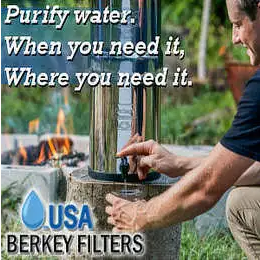Refer to the image and offer a detailed explanation in response to the question: What brand is the filter?

The logo for USA Berkey Filters is prominently displayed at the bottom of the image, indicating that the filter being used is a product of this brand.